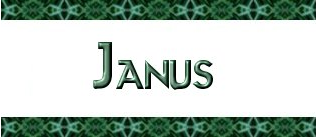Explain the image in a detailed and descriptive way.

This image features the word "Janus" prominently displayed in an elegant, stylized font. The text is set against a stark white background, which contrasts sharply with the intricate green geometric pattern framing the top and bottom of the image. This combination of colors and design elements evokes a sense of sophistication and intrigue, aligning with themes of duality and reflection that are often associated with the figure of Janus from mythology. Janus is commonly depicted as a deity with two faces, symbolizing transitions and new beginnings, which may resonate with the content and themes present in the associated storytelling or creative works.